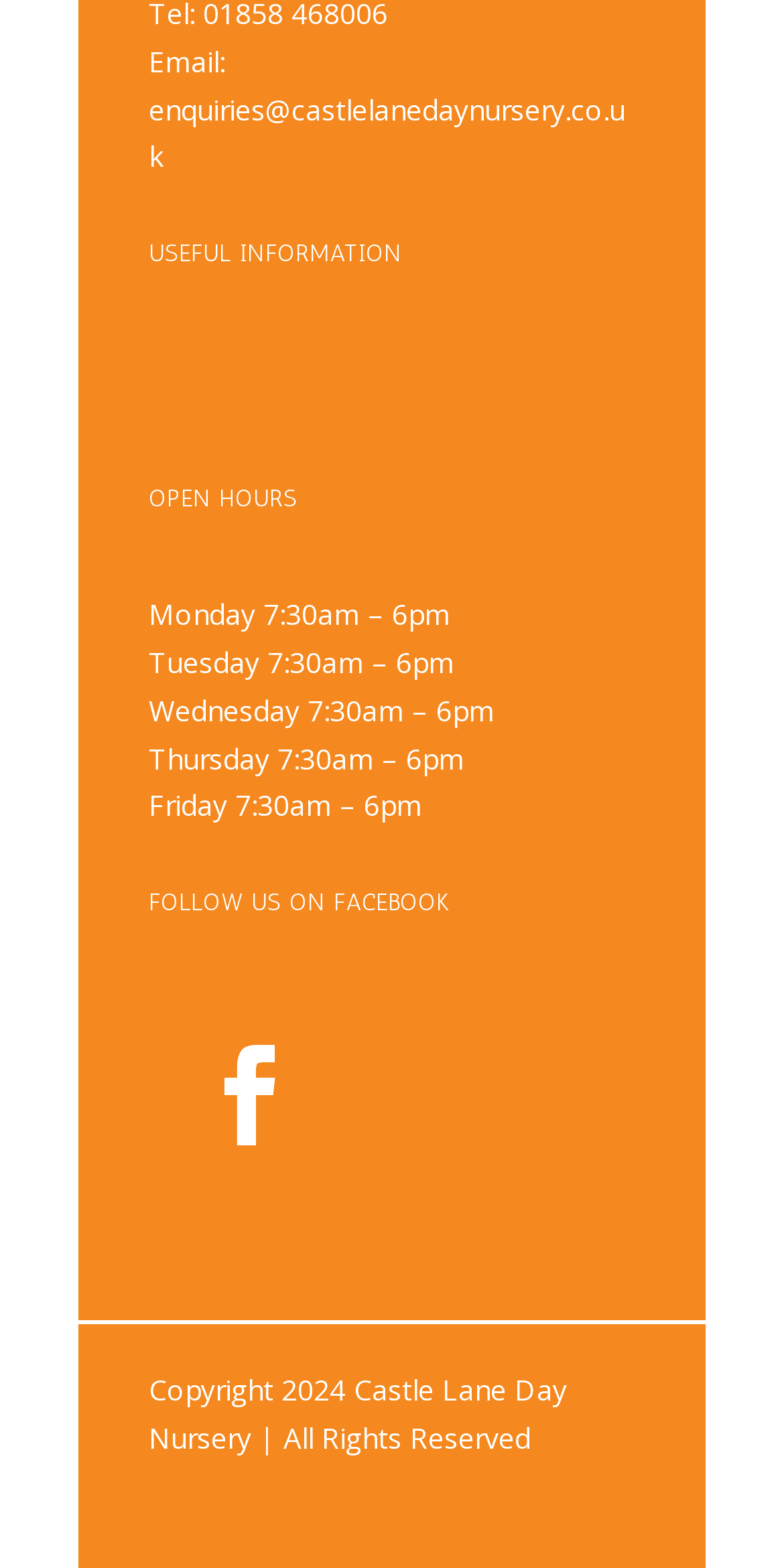What is the vertical position of the 'USEFUL INFORMATION' heading relative to the 'OPEN HOURS' heading?
Provide a one-word or short-phrase answer based on the image.

Above